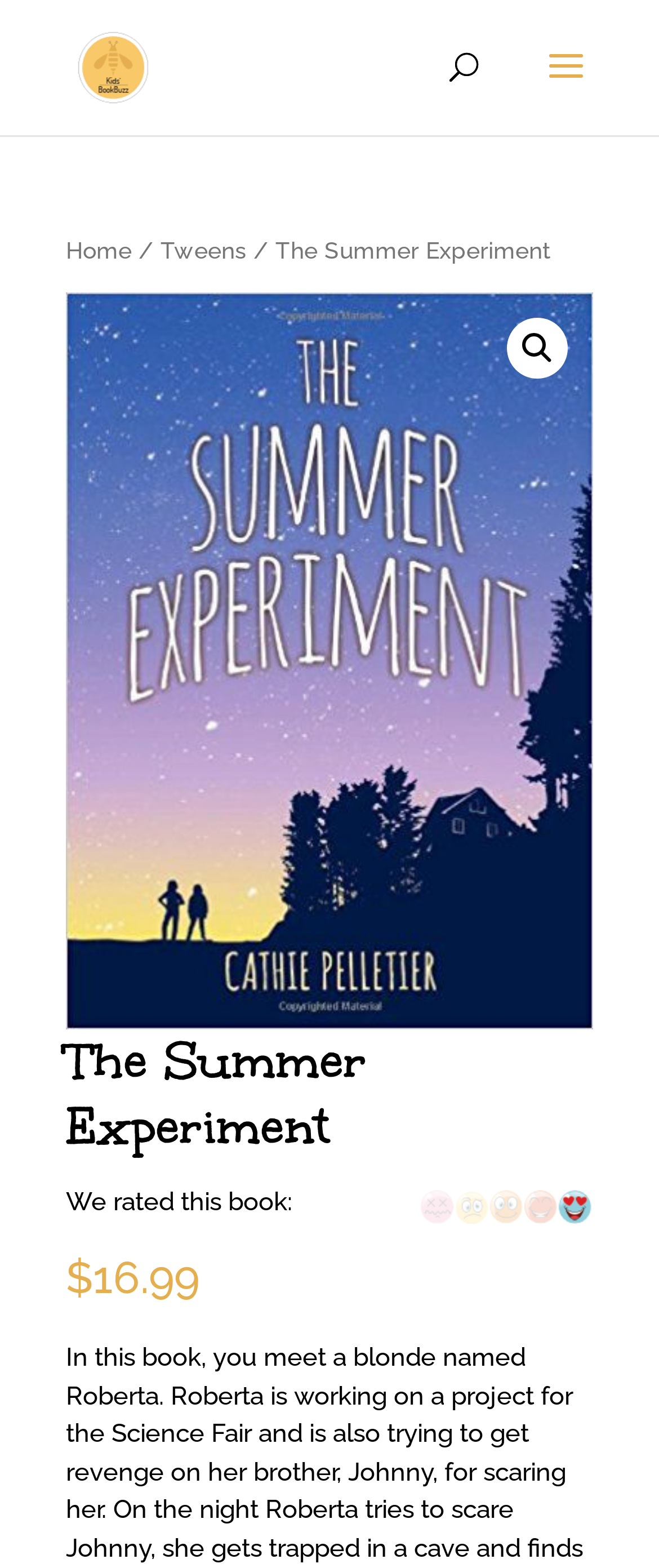What is the rating of the book?
Please answer the question with a detailed response using the information from the screenshot.

Although the webpage mentions 'We rated this book:', it does not provide the actual rating. Therefore, I cannot determine the rating of the book based on the information available on this webpage.